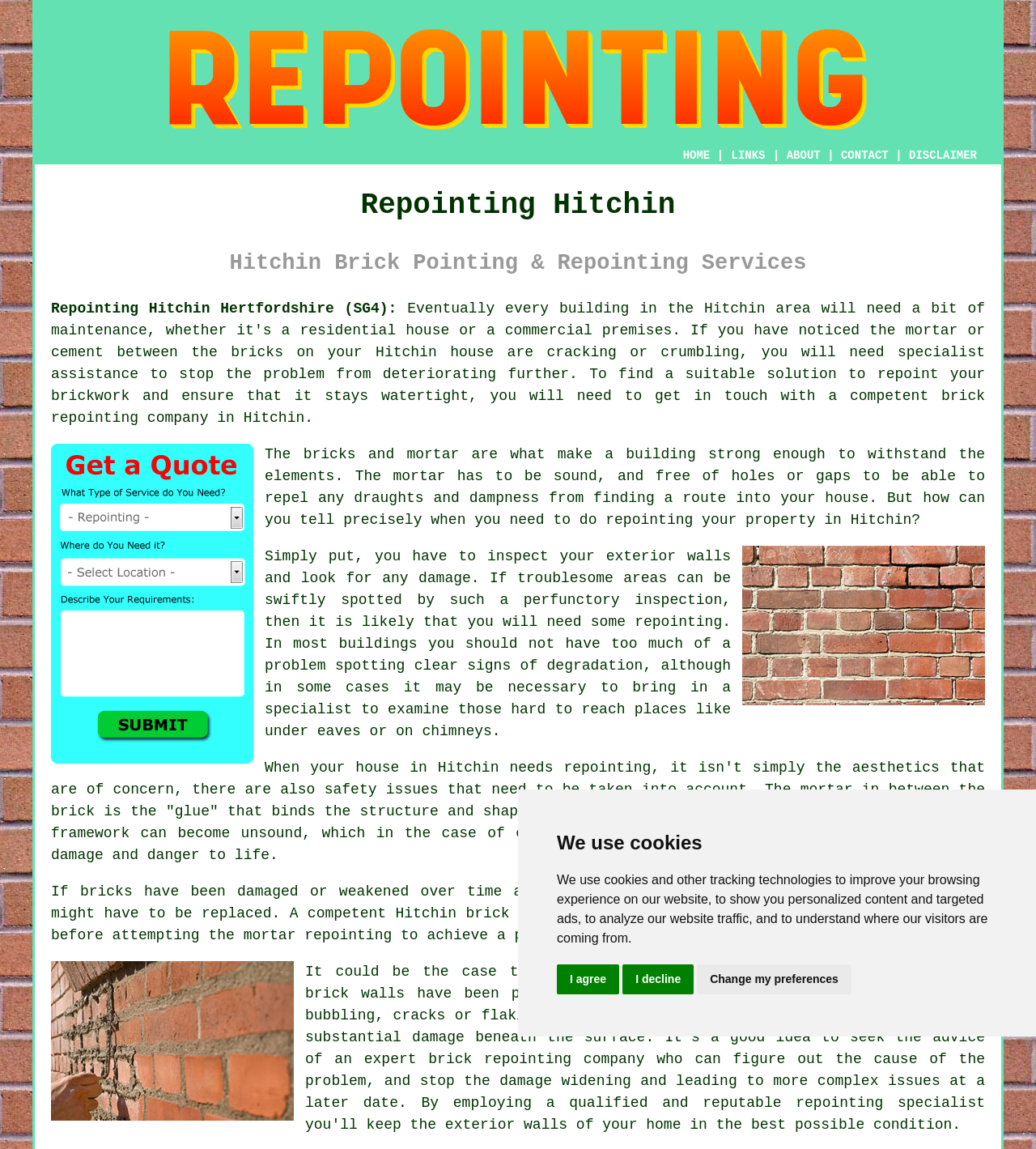Provide a thorough description of the webpage's content and layout.

The webpage is about repointing services in Hitchin, Hertfordshire. At the top, there is a dialog box with a message about using cookies, accompanied by three buttons: "I agree", "I decline", and "Change my preferences". Below this, there is an image with the text "Repointing Hitchin Hertfordshire".

The navigation menu is located at the top right, consisting of five links: "HOME", "LINKS", "ABOUT", "CONTACT", and "DISCLAIMER", separated by vertical lines. 

The main content of the webpage is divided into sections. The first section has two headings: "Repointing Hitchin" and "Hitchin Brick Pointing & Repointing Services". Below these headings, there is a link to "Repointing Hitchin Hertfordshire (SG4)" and a brief description of the company.

The next section has a link to "Free Hitchin Repointing Quotes" accompanied by an image. Below this, there is a paragraph of text explaining the importance of repointing and how to inspect exterior walls for damage.

Further down, there is an image of "Professional Repointing Hitchin" followed by two paragraphs of text discussing the safety issues related to repointing and the need to replace damaged bricks.

Finally, there is an image of "Repointing Brickwork Hitchin UK (01462)" at the bottom of the page. Throughout the webpage, there are a total of five images and several links to different sections or services.